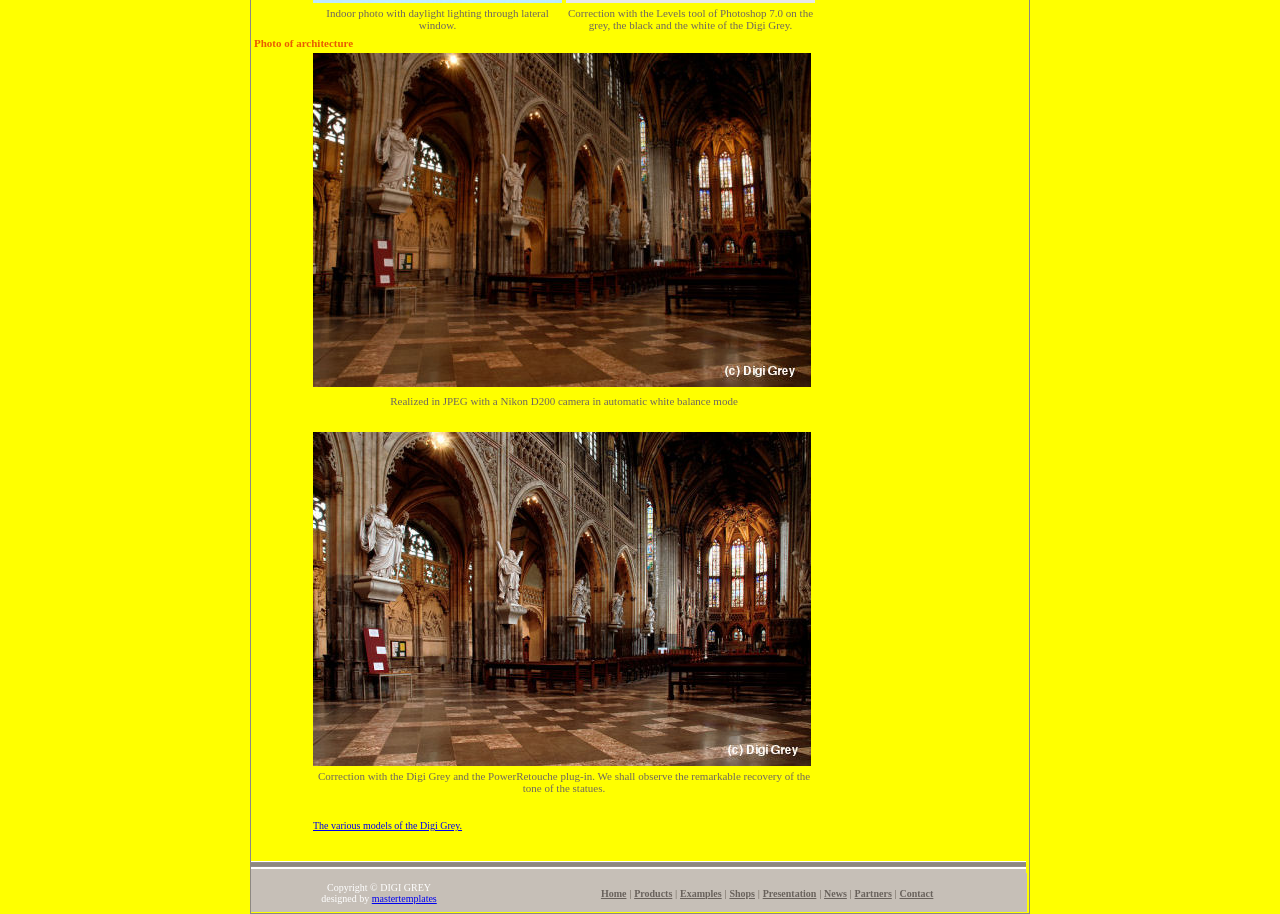Determine the bounding box coordinates of the element's region needed to click to follow the instruction: "Go to the home page". Provide these coordinates as four float numbers between 0 and 1, formatted as [left, top, right, bottom].

[0.469, 0.971, 0.489, 0.983]